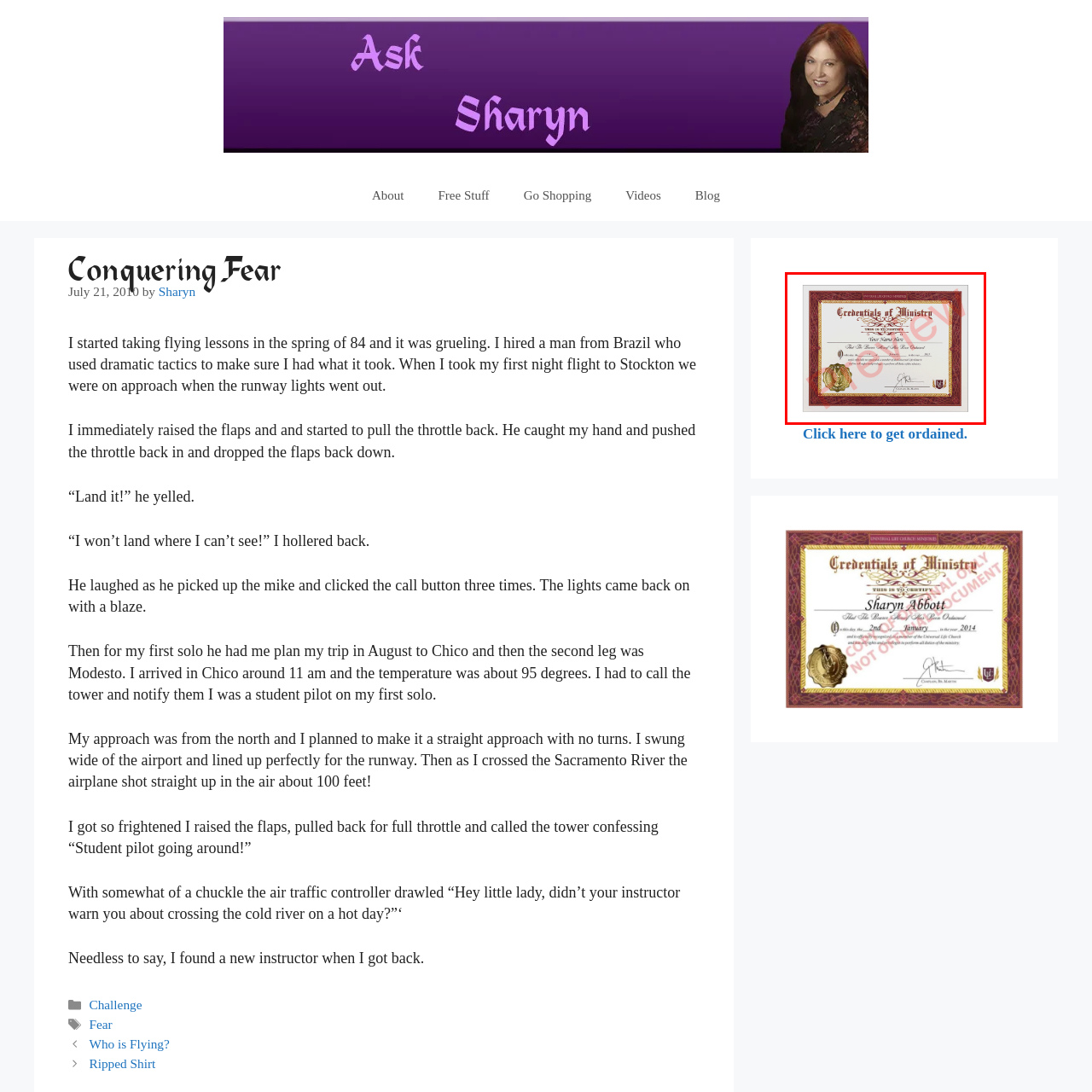Create a detailed narrative of the scene depicted inside the red-outlined image.

The image features a decorative certificate titled "Credentials of Ministry," designed for individuals seeking to affirm their ministerial status. The certificate has an ornate border with a rich red and gold motif, which adds an elegant touch to the document. The central part of the certificate is designed to hold the recipient's name, indicating that they have been recognized or ordained as a minister. There is a signature at the bottom, presumably from an official entity, alongside an emblem that further legitimizes the document. A prominent watermark reading "Reviewed" is overlaid on the certificate, suggesting it has undergone a verification process. This image is associated with the concept of religious or spiritual authorization, allowing individuals to perform rites and ceremonies as recognized ministers.